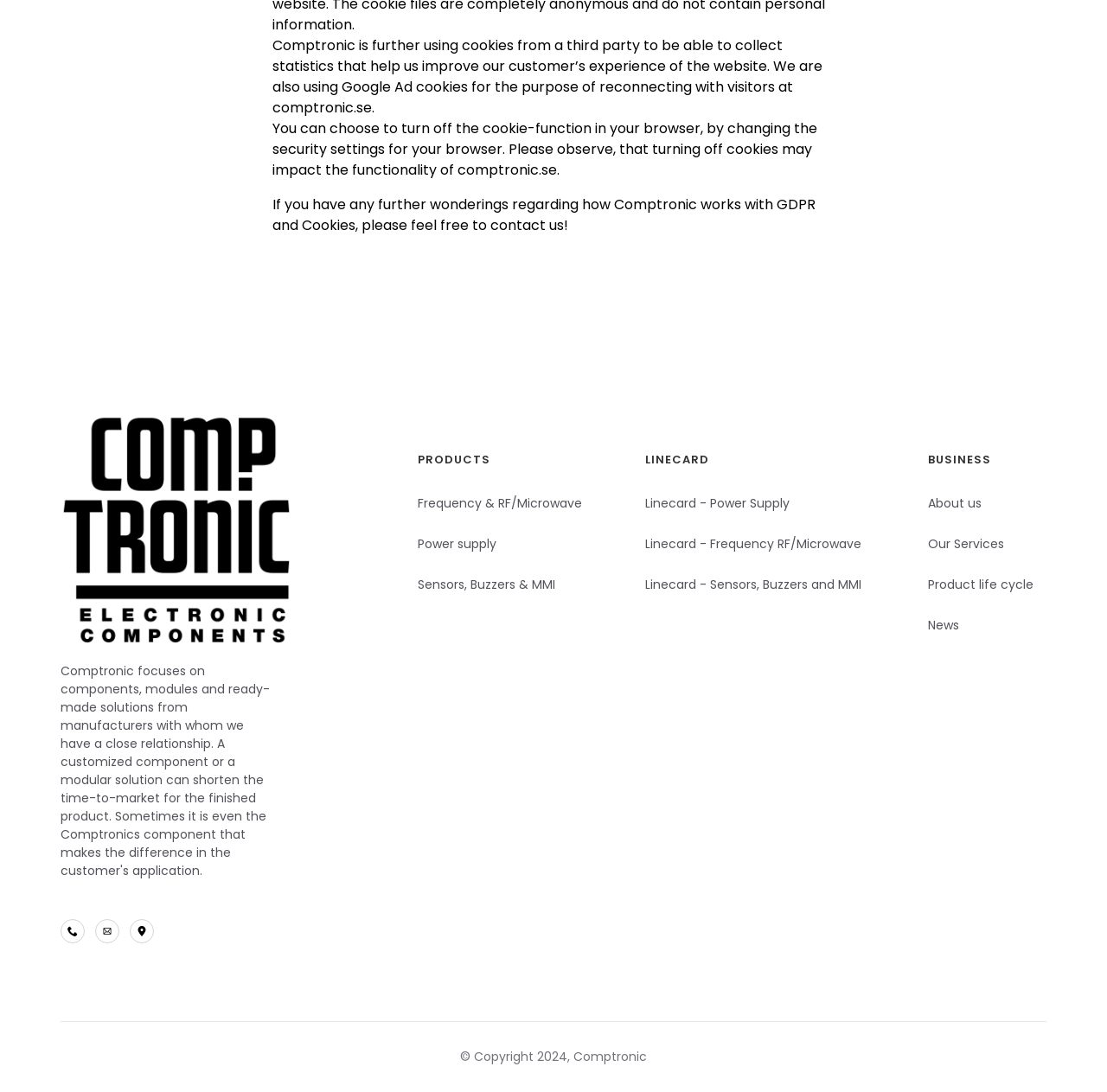Identify the bounding box coordinates for the element you need to click to achieve the following task: "call us". Provide the bounding box coordinates as four float numbers between 0 and 1, in the form [left, top, right, bottom].

[0.055, 0.842, 0.077, 0.864]